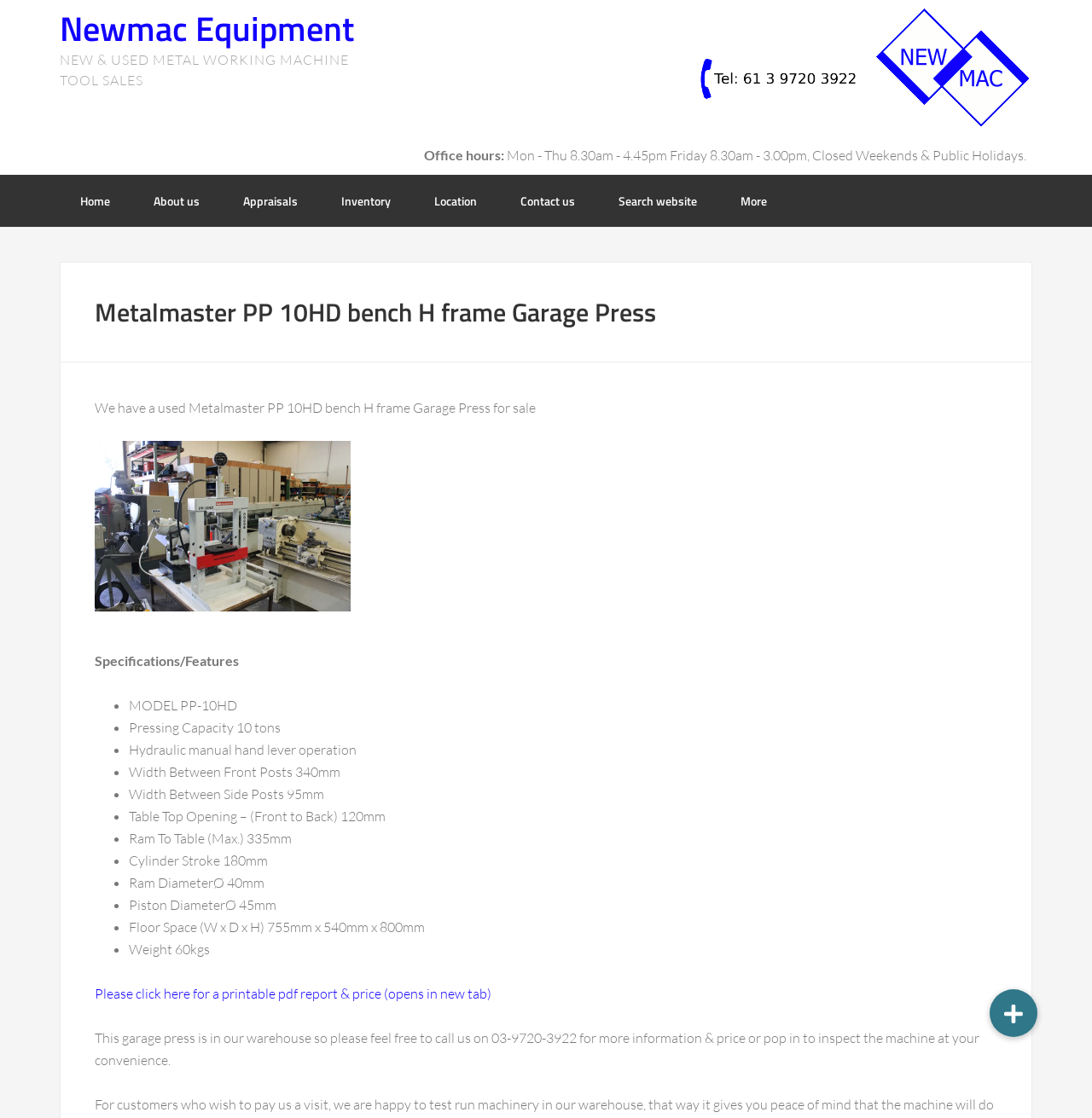Please specify the bounding box coordinates for the clickable region that will help you carry out the instruction: "Open the printable pdf report".

[0.087, 0.881, 0.45, 0.896]